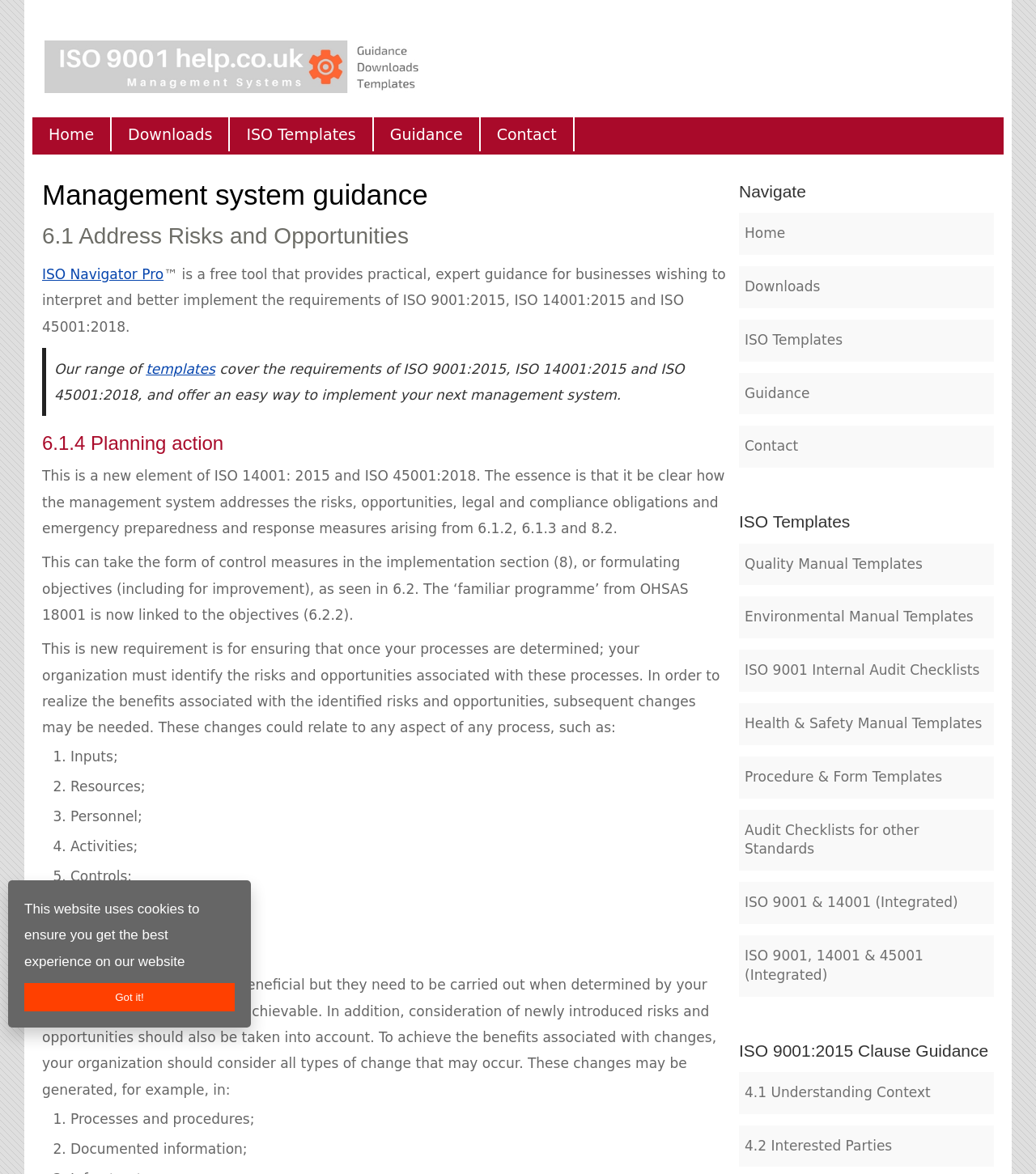Identify the bounding box coordinates for the region to click in order to carry out this instruction: "Click on the 'Home' link". Provide the coordinates using four float numbers between 0 and 1, formatted as [left, top, right, bottom].

[0.031, 0.1, 0.108, 0.129]